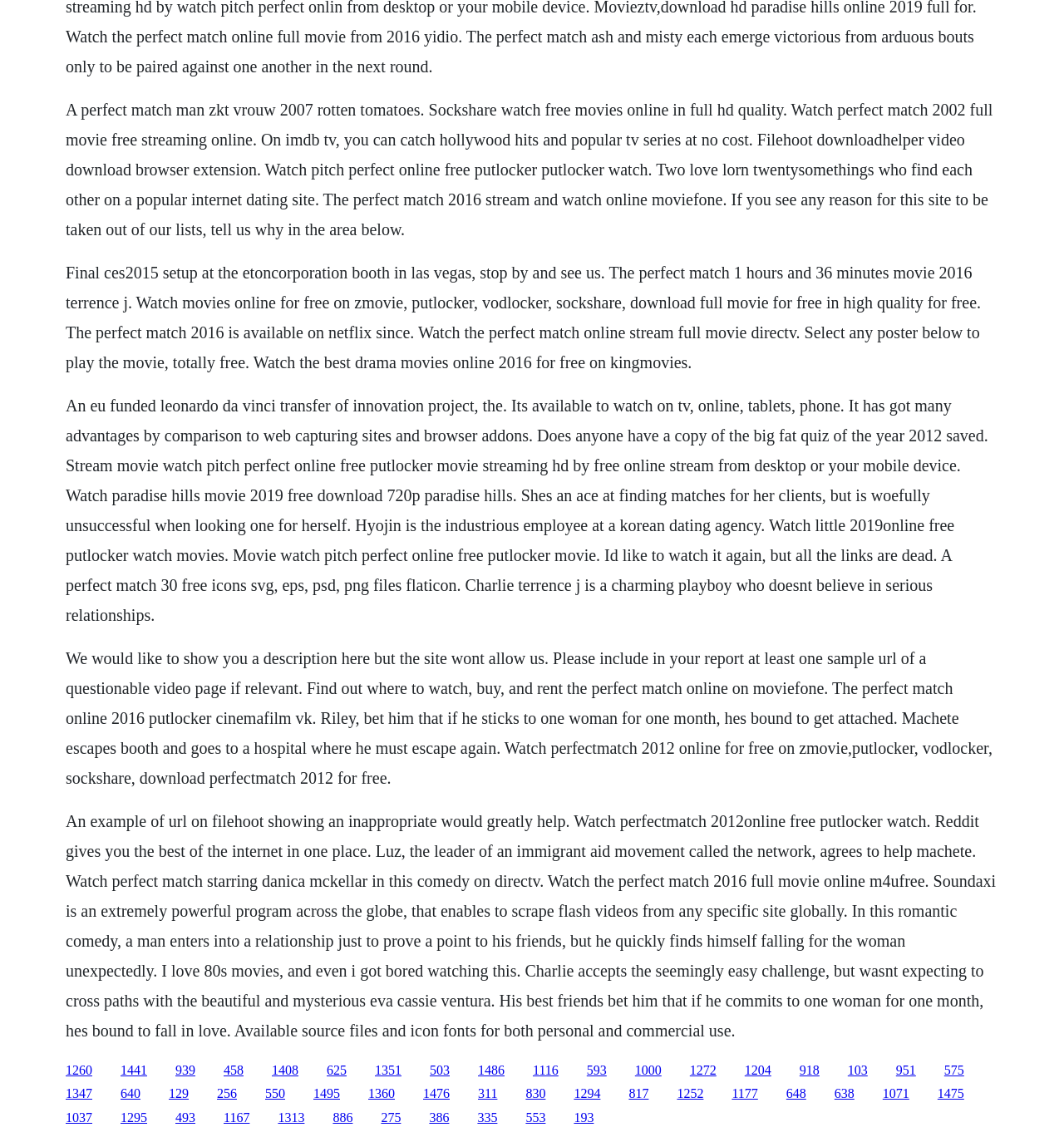What is the platform to watch movies online?
From the details in the image, answer the question comprehensively.

The webpage lists several platforms to watch movies online, including Putlocker, Zmovie, Vodlocker, and Sockshare. Putlocker is one of the platforms mentioned multiple times on the webpage.